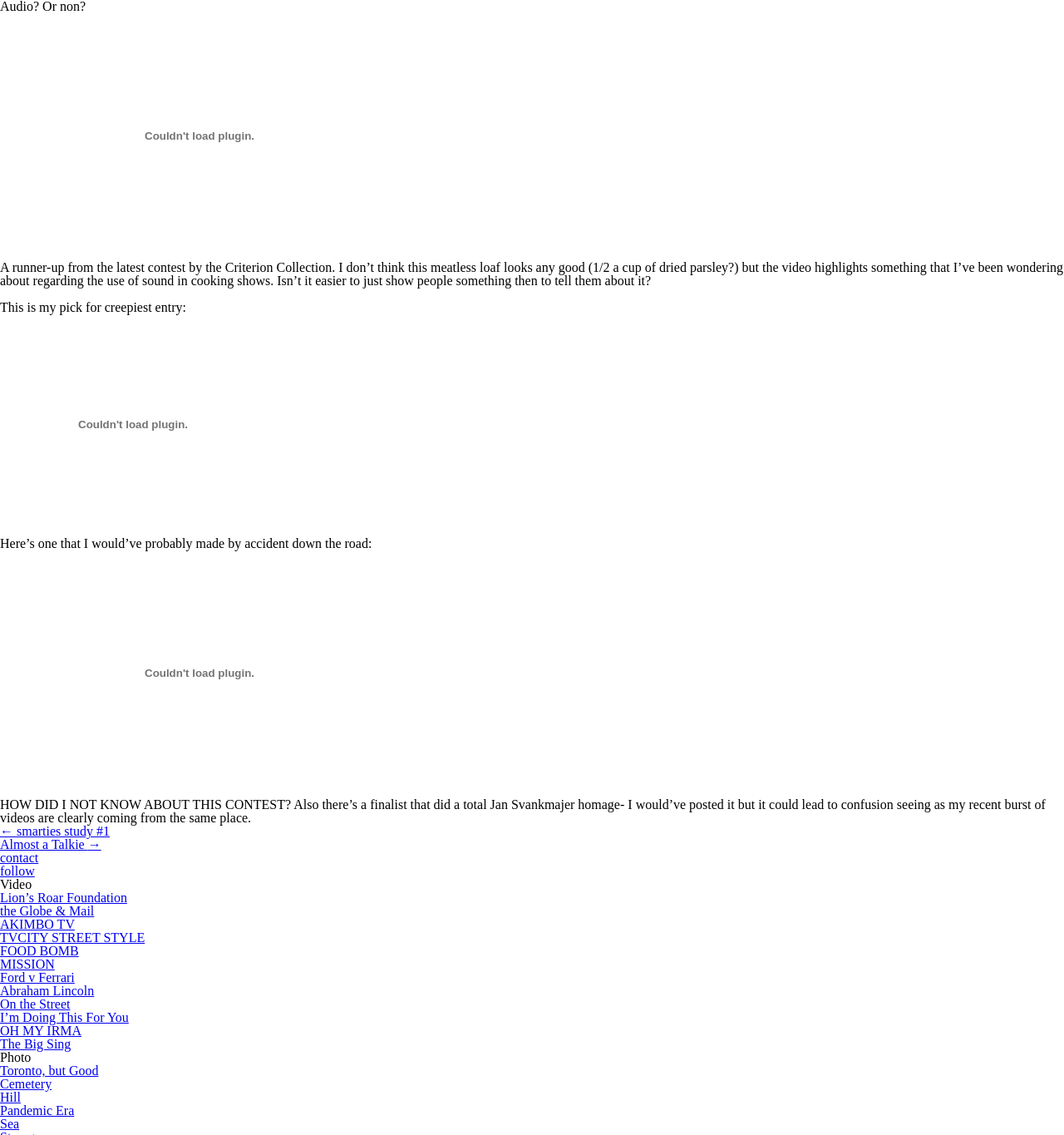What is the main topic of this webpage?
Give a one-word or short-phrase answer derived from the screenshot.

Audio and cooking